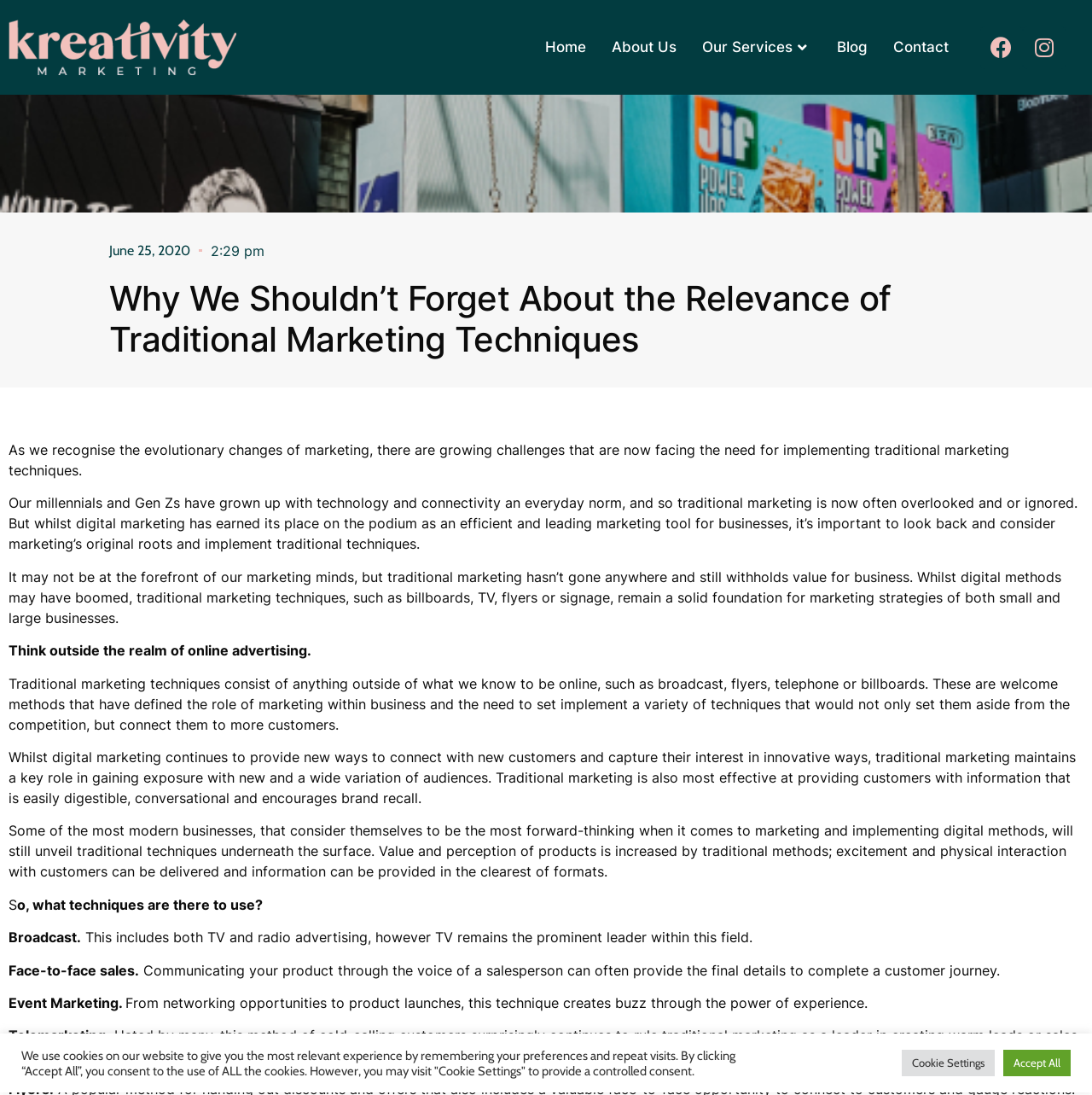Please extract the webpage's main title and generate its text content.

Why We Shouldn’t Forget About the Relevance of Traditional Marketing Techniques